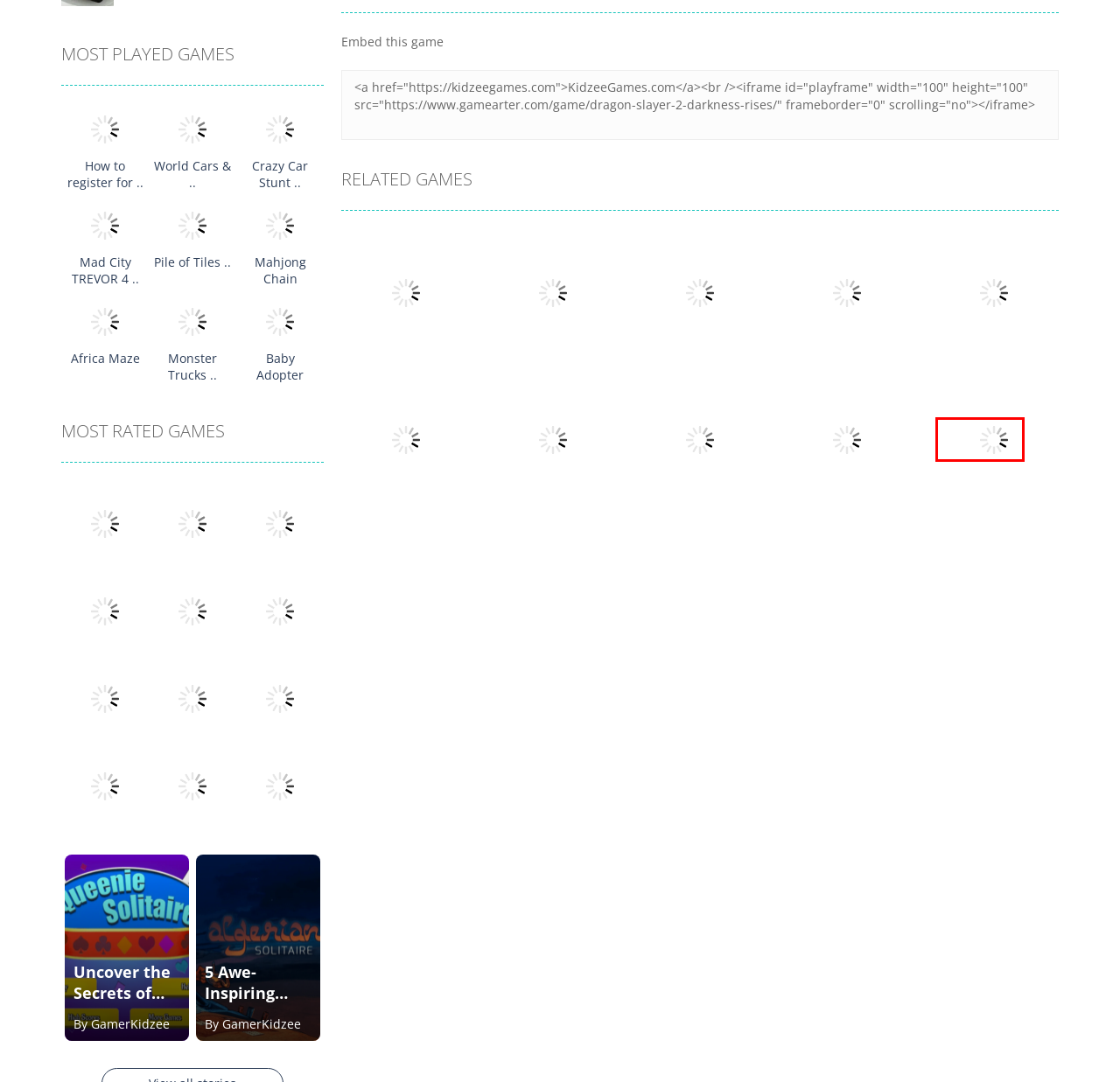You have a screenshot of a webpage where a red bounding box highlights a specific UI element. Identify the description that best matches the resulting webpage after the highlighted element is clicked. The choices are:
A. Funny Food Duel
B. FlapyMoji
C. Checking Out Online Gaming Types
D. Demon Killer
E. Mafia Trick & Blood 2
F. Sniper Clash 3D
G. Subway Clash Remastered
H. Rocket Clash 3D

A